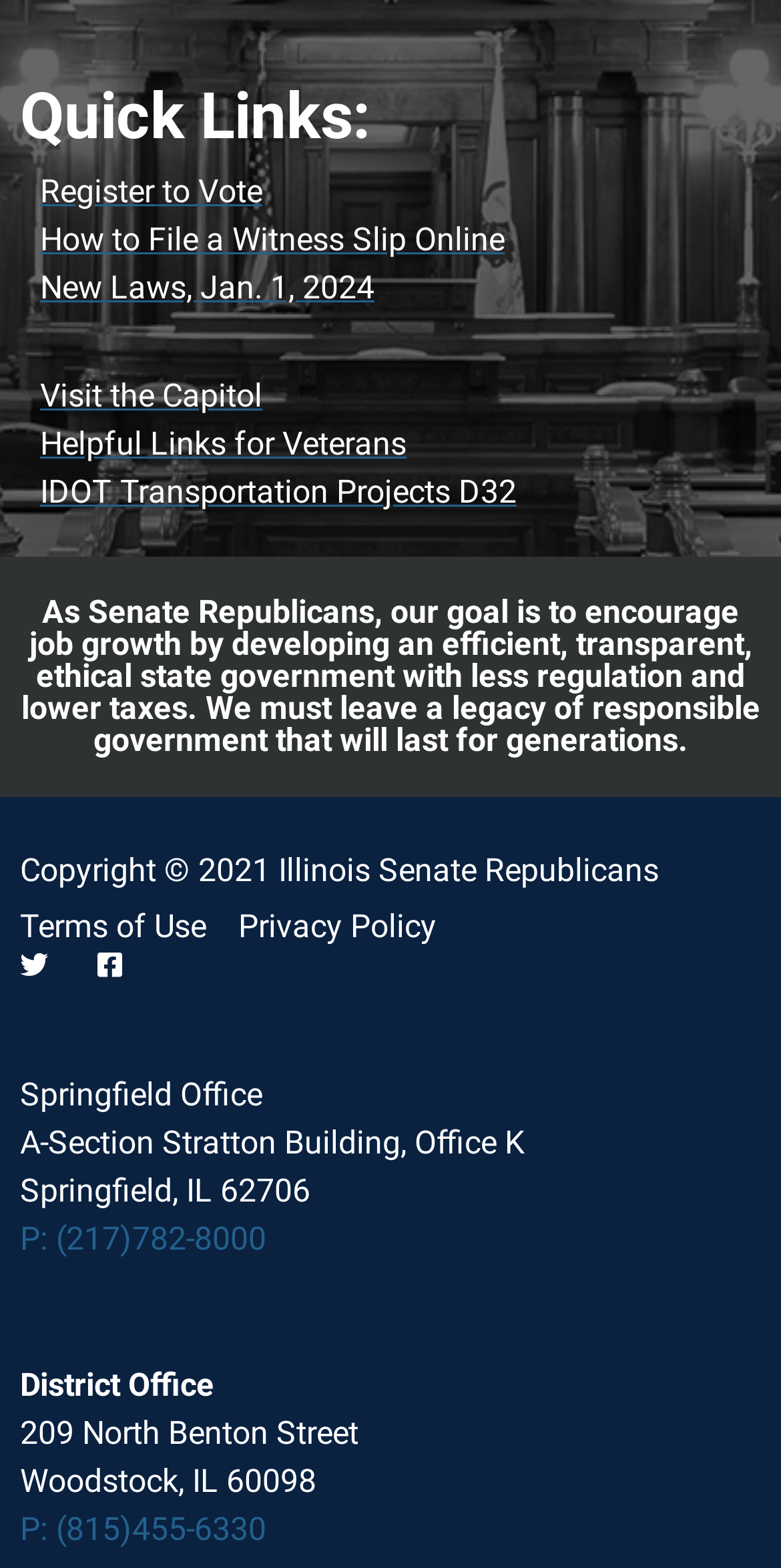From the webpage screenshot, predict the bounding box of the UI element that matches this description: "Next".

None